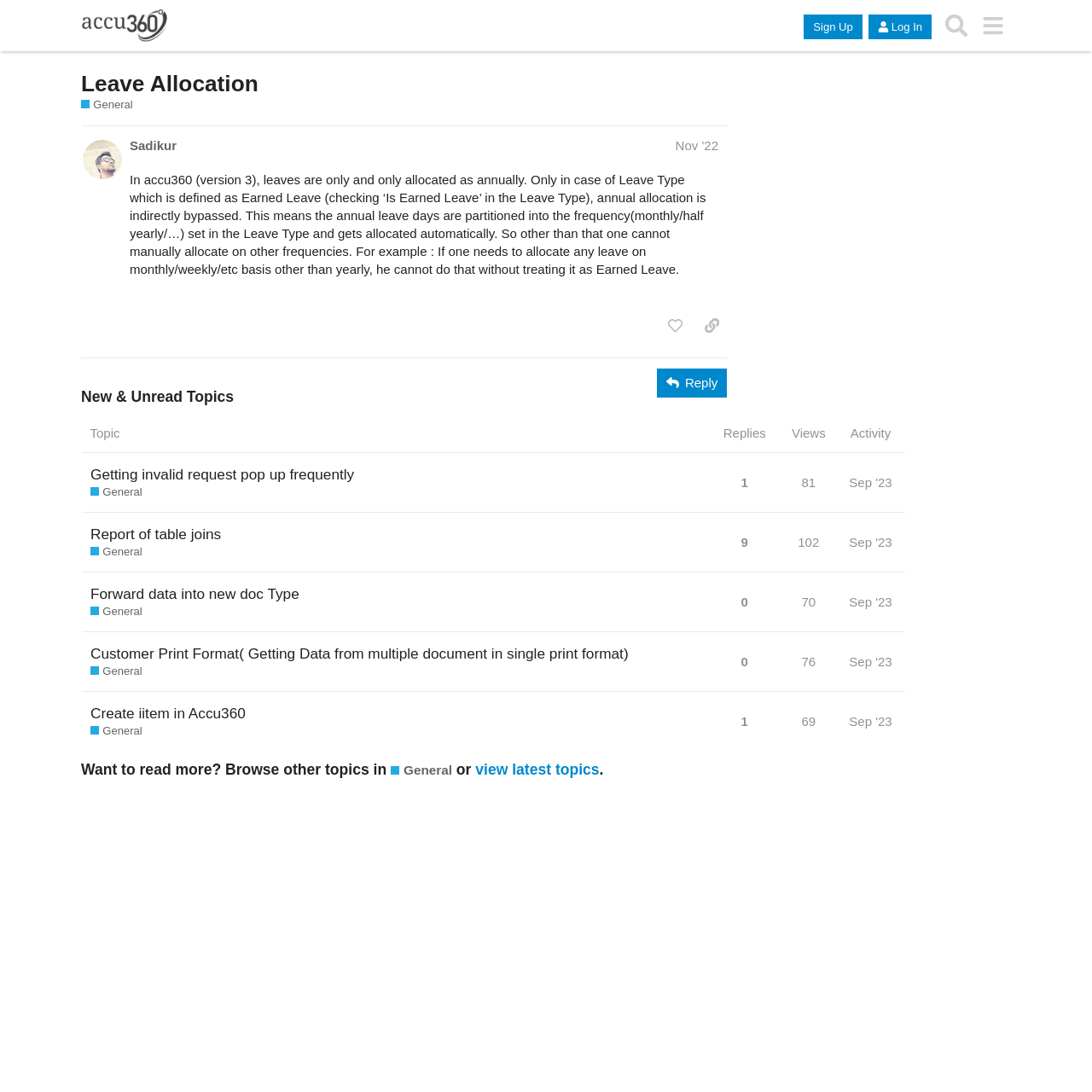Please identify the coordinates of the bounding box that should be clicked to fulfill this instruction: "Search for topics".

[0.859, 0.007, 0.892, 0.04]